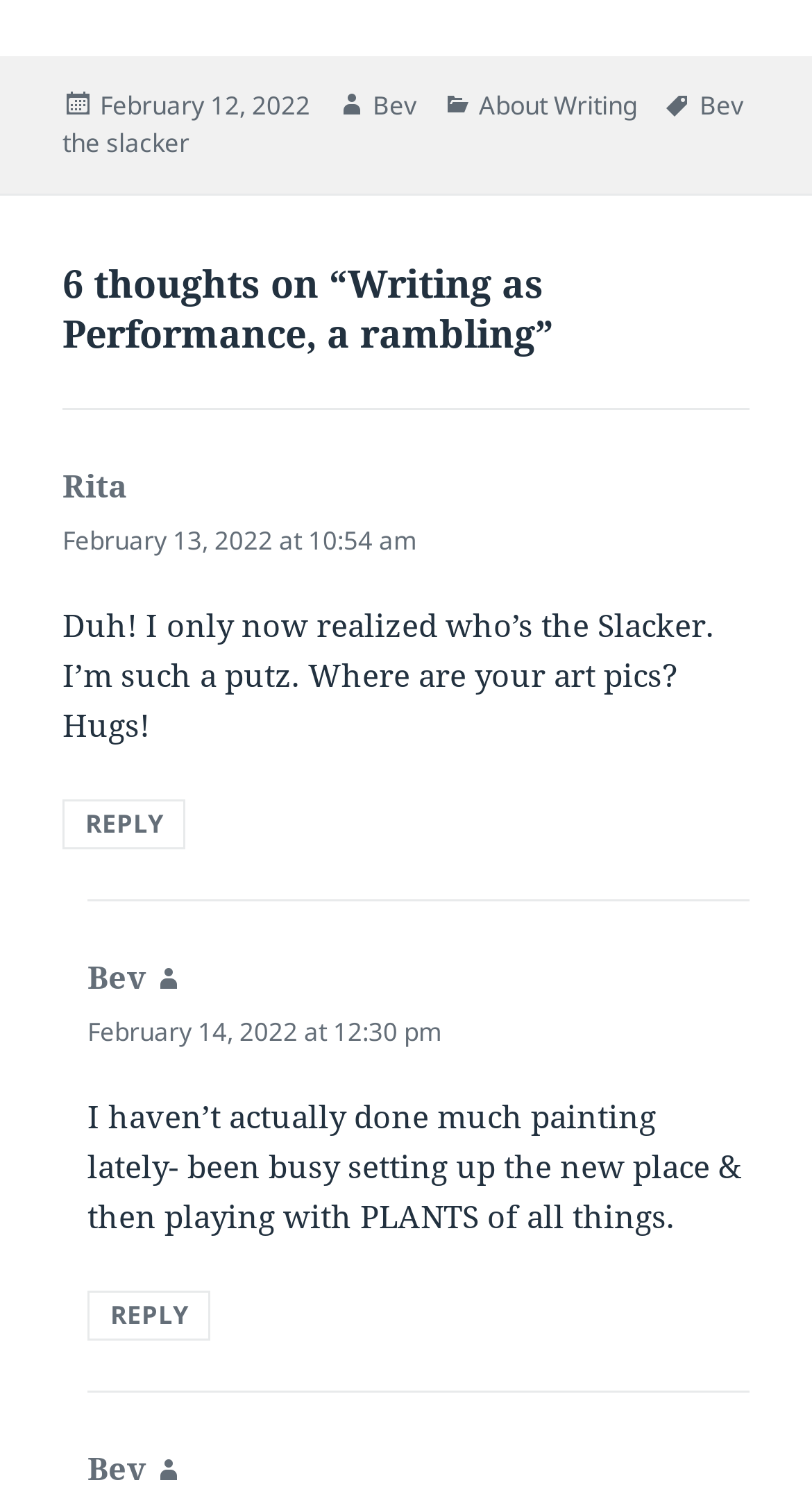What is the category of the article?
Based on the content of the image, thoroughly explain and answer the question.

I found the category of the article by looking at the link element with the text 'About Writing' which is a child of the footer element and is labeled as 'Categories'.